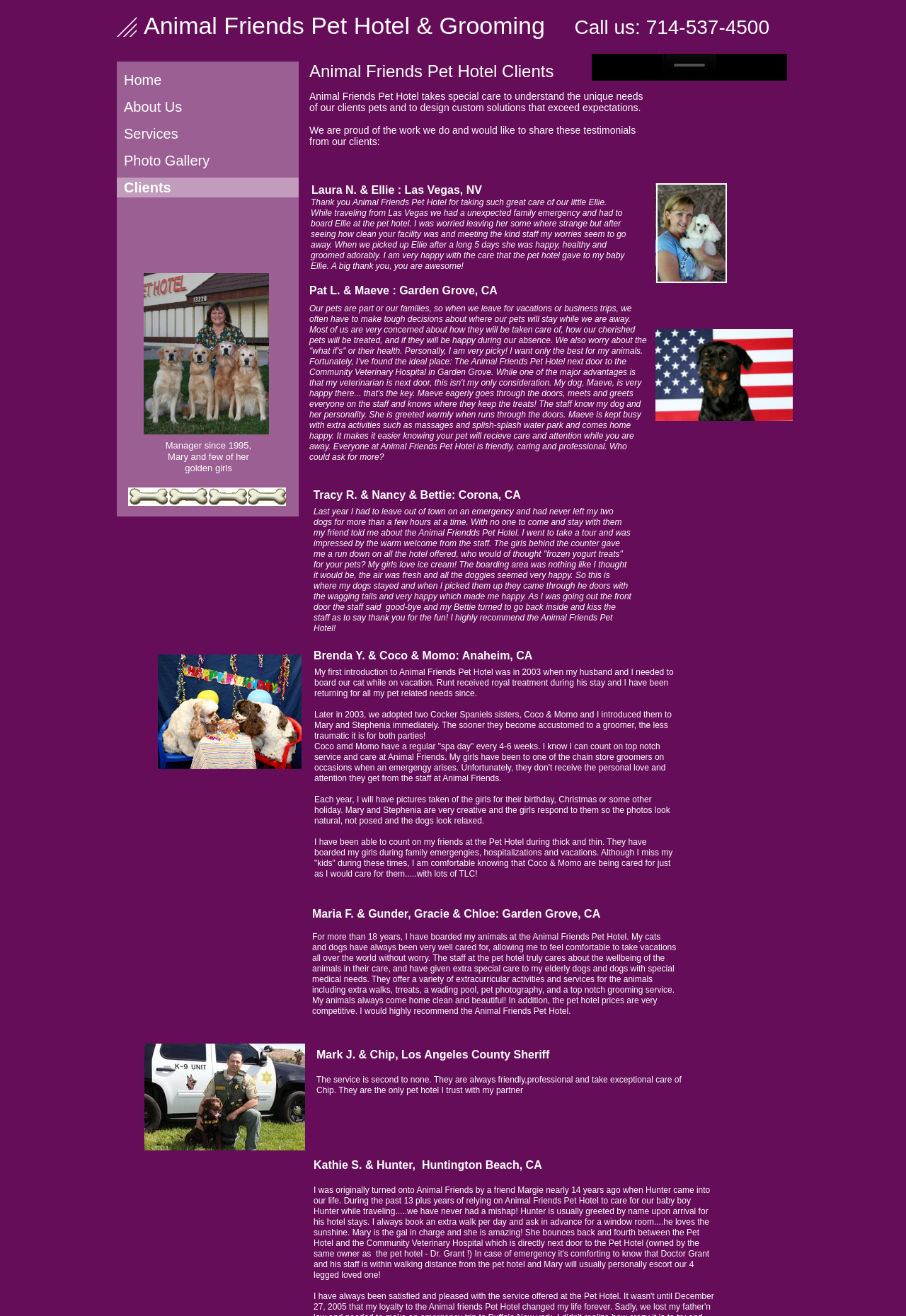What is the phone number to call?
Please provide a comprehensive answer based on the visual information in the image.

The phone number is mentioned in the StaticText element with ID 105, which is 'Call us: 714-537-4500'.